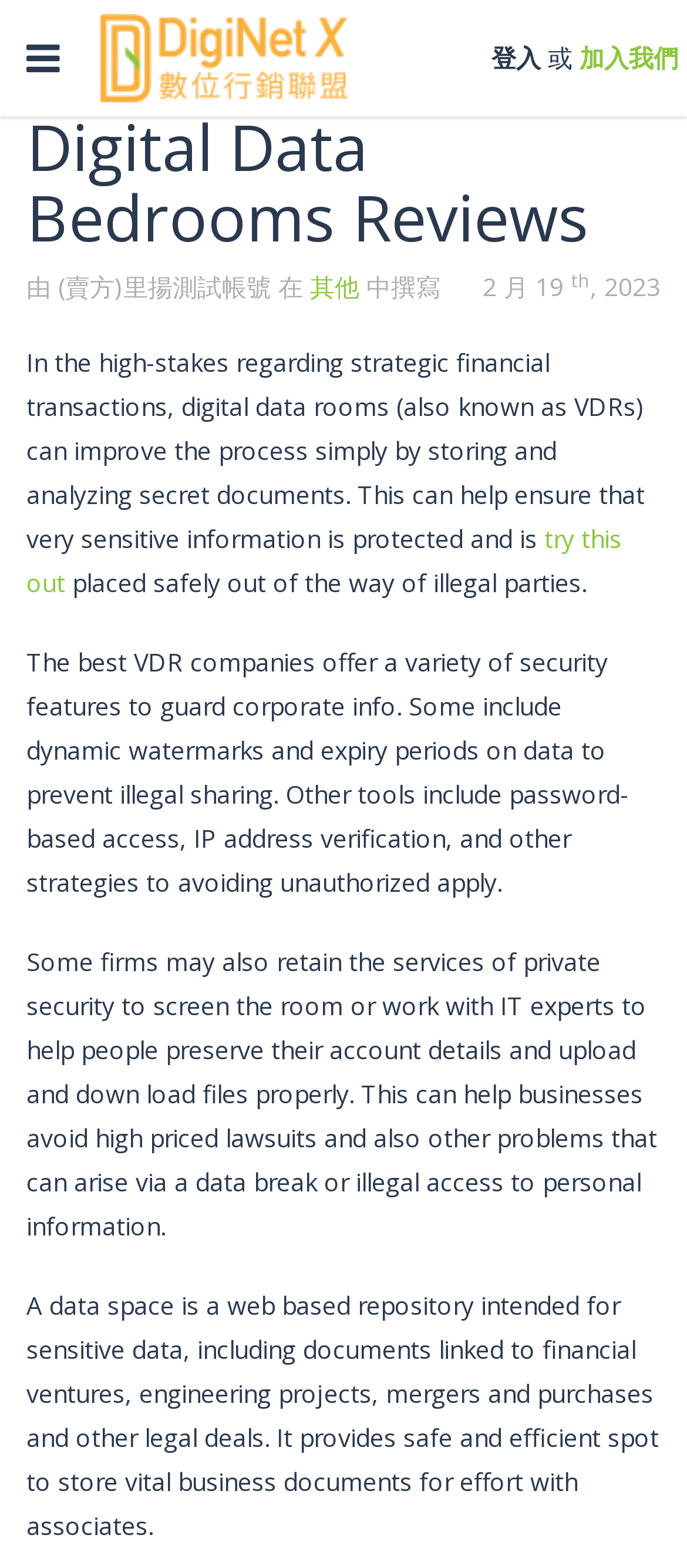Provide a short answer to the following question with just one word or phrase: Who wrote the review?

里揚測試帳號